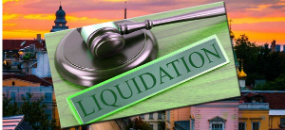What is displayed prominently in the background?
Please analyze the image and answer the question with as much detail as possible.

The background of the image features a serene skyline at sunset, which provides a contrast to the legal symbols in the foreground. This contrast represents the overarching context in which legal matters, such as company liquidation, occur.